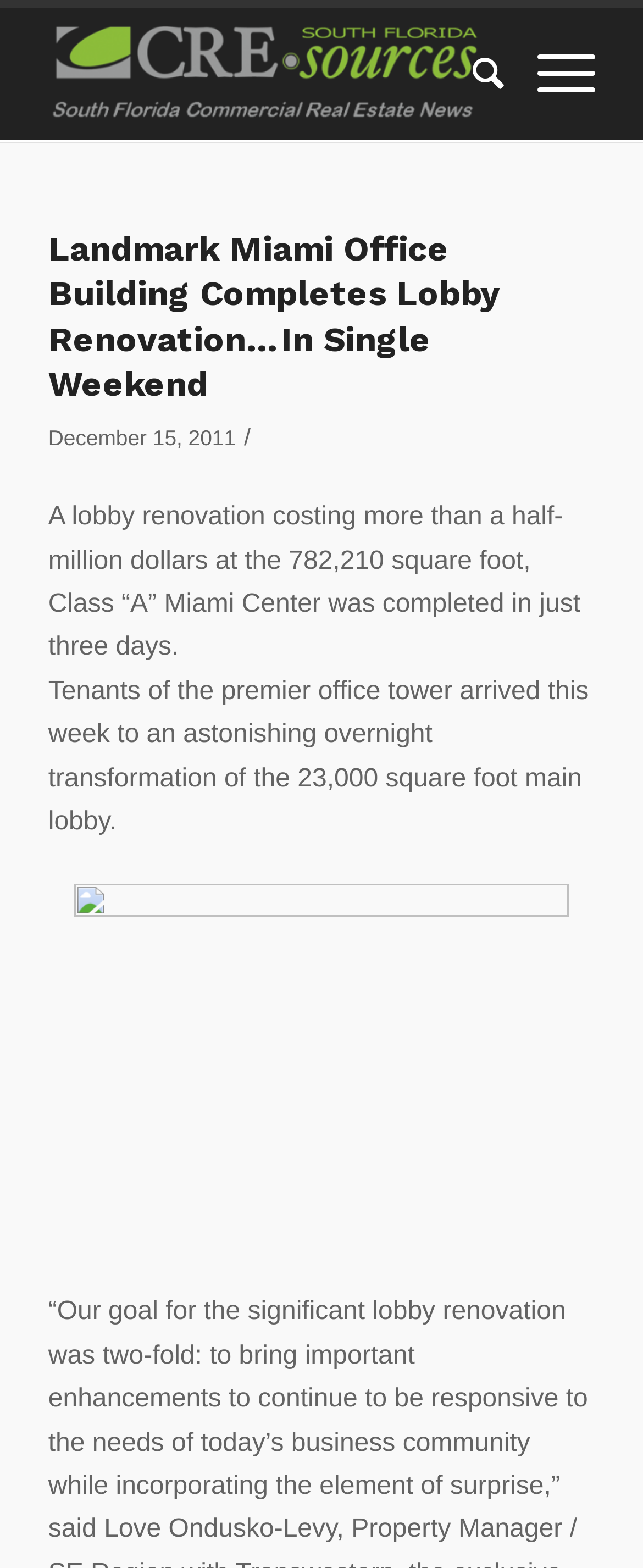Given the element description: "title="Miami Center Lobby-After Renovation1"", predict the bounding box coordinates of this UI element. The coordinates must be four float numbers between 0 and 1, given as [left, top, right, bottom].

[0.075, 0.553, 0.925, 0.81]